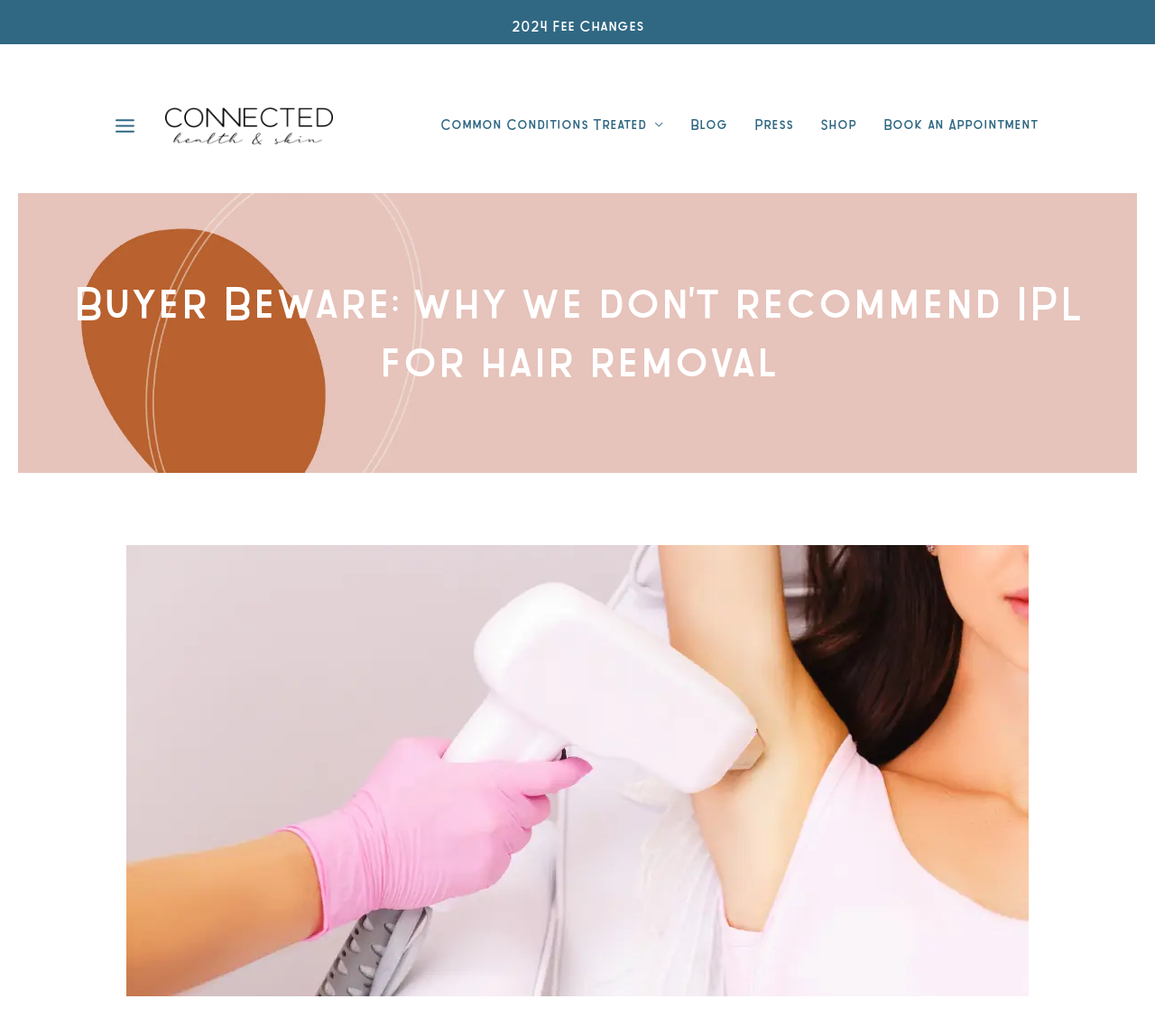How many navigation links are there?
Based on the image, answer the question with as much detail as possible.

I counted the number of links under the 'Site Navigation' section, which are 'Common Conditions Treated Menu Toggle', 'Blog', 'Press', 'Shop', and 'Book an Appointment'.